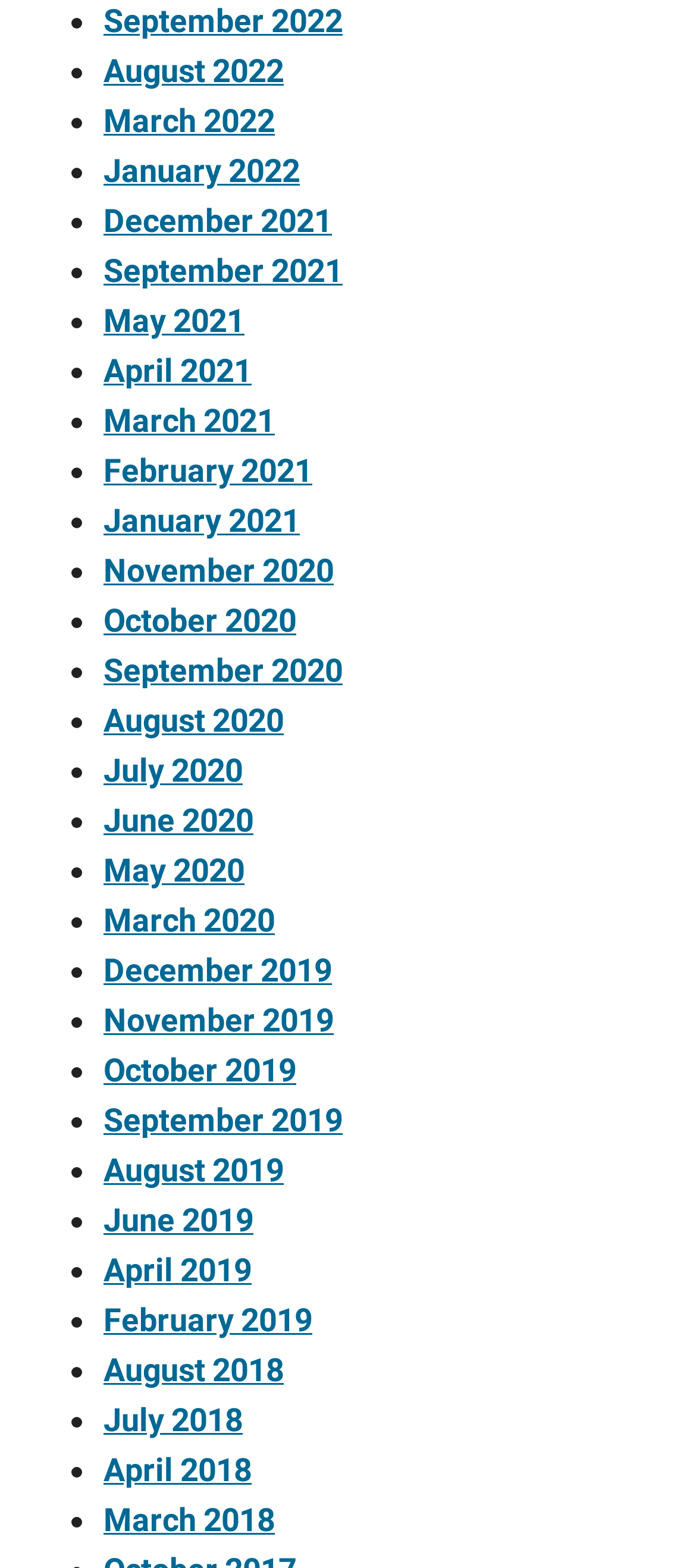Identify the bounding box coordinates of the region that should be clicked to execute the following instruction: "View August 2022".

[0.149, 0.033, 0.408, 0.057]